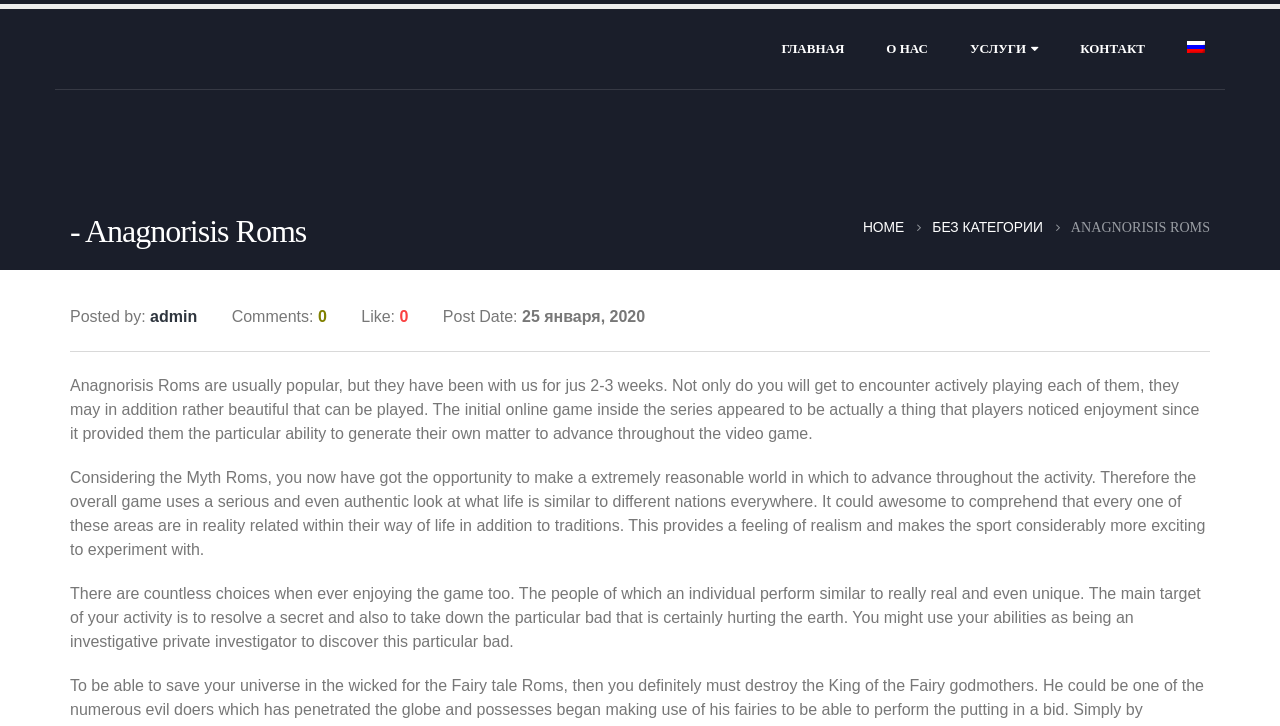How many paragraphs of text are there in the main content area?
Using the visual information from the image, give a one-word or short-phrase answer.

3